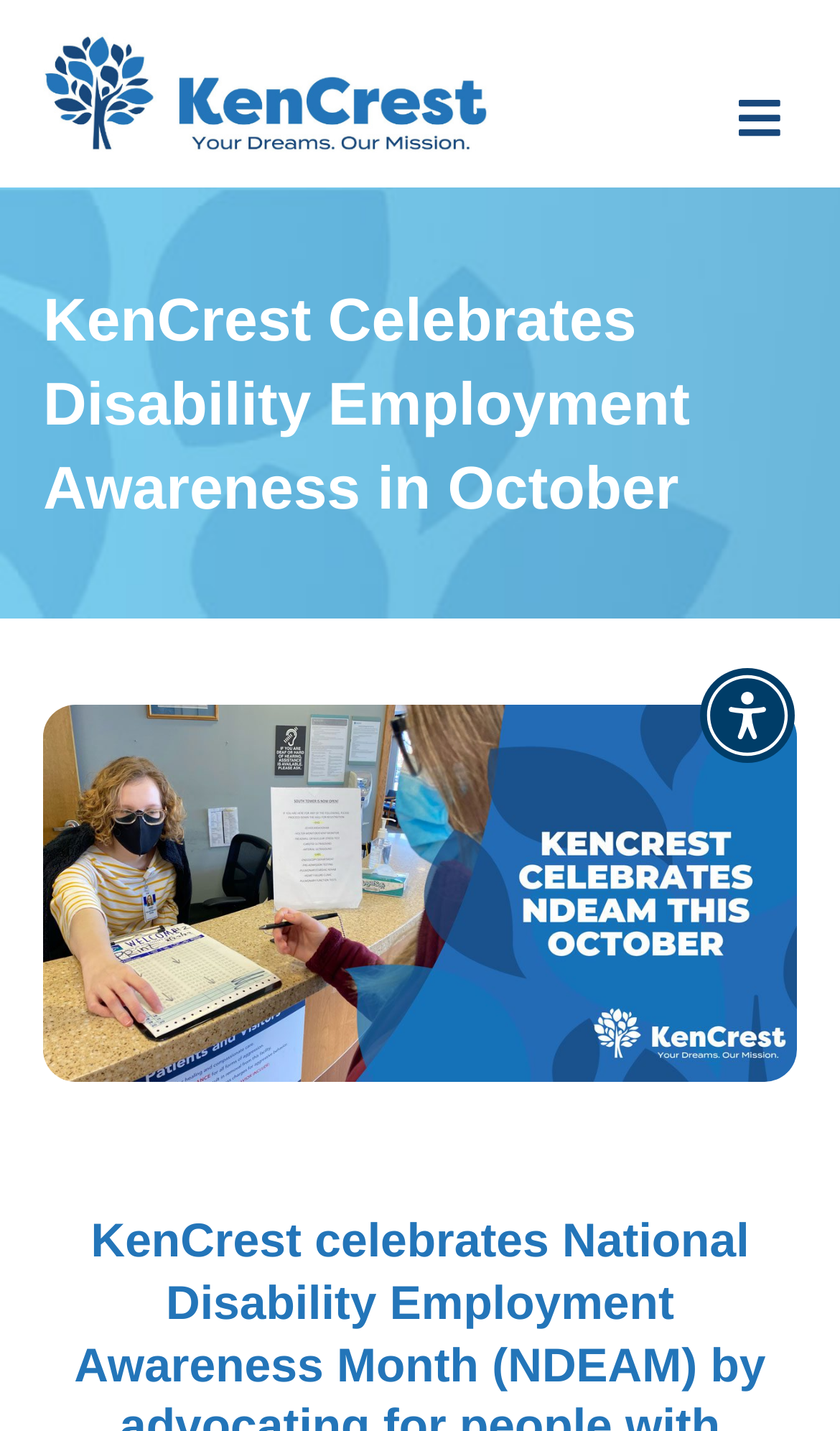What is the logo of the website? Using the information from the screenshot, answer with a single word or phrase.

KenCrest